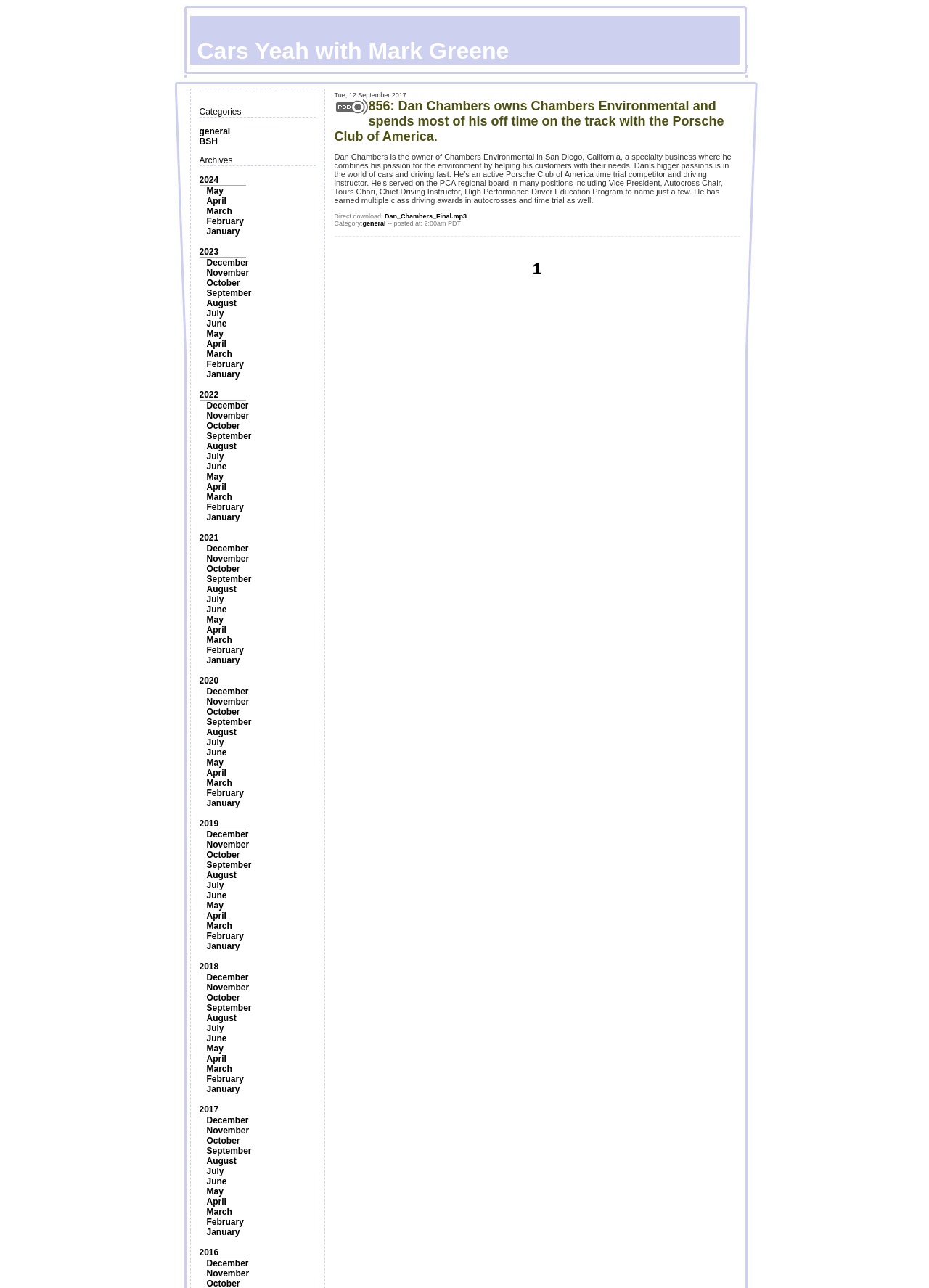Describe all visible elements and their arrangement on the webpage.

The webpage is titled "Cars Yeah with Mark Greene". At the top, there is a small image taking up about 64% of the width, centered horizontally. Below the image, there are two sections of text: "Categories" and "Archives". 

The "Categories" section contains two links, "general" and "BSH", placed side by side. 

The "Archives" section is a long list of links, organized by year, with each year having multiple months listed below it. The years range from 2024 to 2018, with each year having 12 months listed in chronological order. The links are densely packed, with each month's link placed directly below the previous one, taking up about 25% of the width. The entire "Archives" section takes up about 75% of the height of the page.